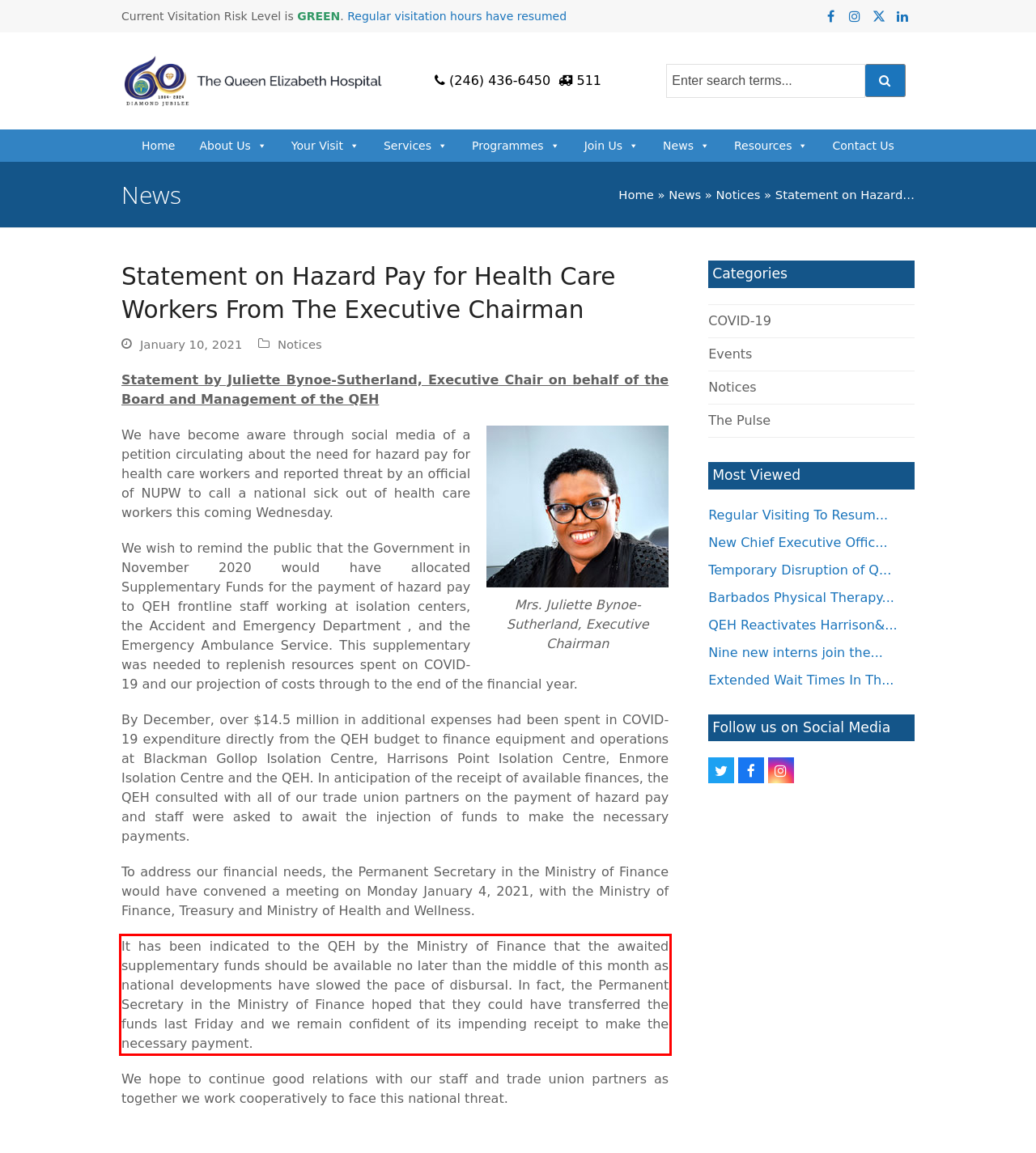Please identify the text within the red rectangular bounding box in the provided webpage screenshot.

It has been indicated to the QEH by the Ministry of Finance that the awaited supplementary funds should be available no later than the middle of this month as national developments have slowed the pace of disbursal. In fact, the Permanent Secretary in the Ministry of Finance hoped that they could have transferred the funds last Friday and we remain confident of its impending receipt to make the necessary payment.